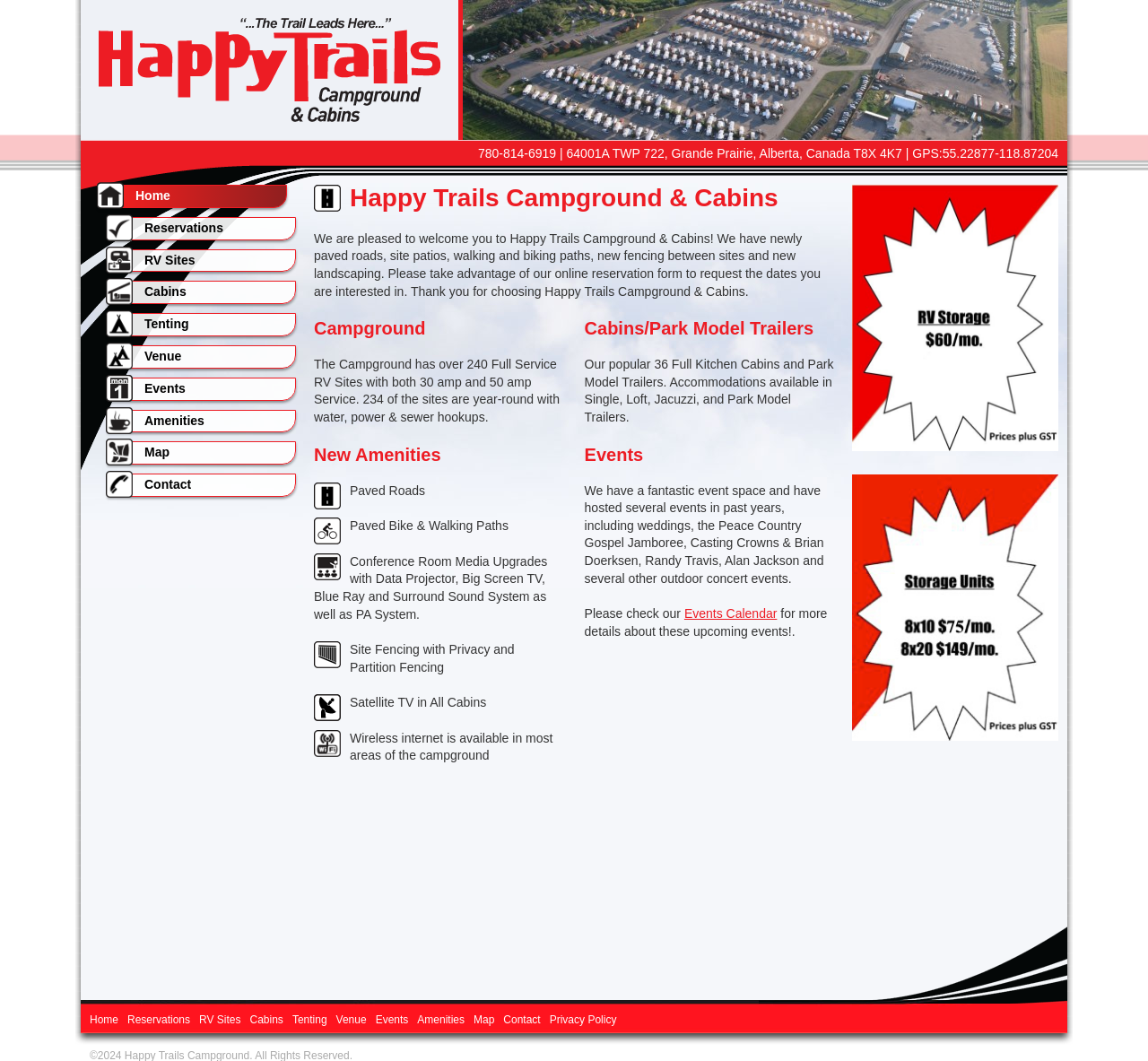Please find the bounding box coordinates of the element's region to be clicked to carry out this instruction: "Click on the Home link".

[0.086, 0.174, 0.25, 0.196]